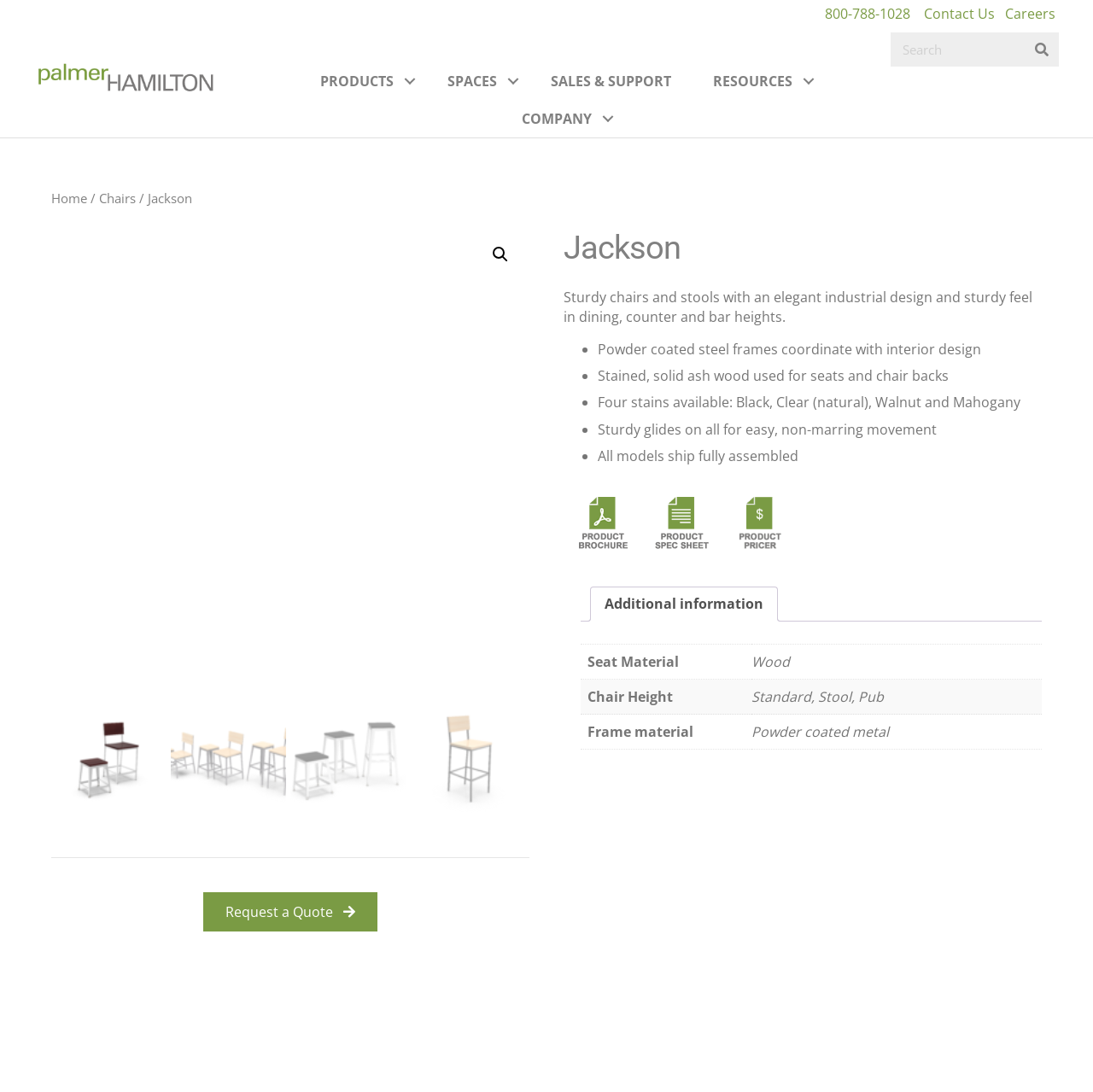Elaborate on the different components and information displayed on the webpage.

This webpage is about Jackson dining chairs and stools, showcasing their modern, sturdy, and industrial design. At the top left corner, there is a logo of Palmer Hamilton, and on the top right corner, there are links to contact information, careers, and a search form. Below the logo, there is a navigation menu with links to products, spaces, sales and support, resources, and company information.

The main content of the page is divided into two sections. On the left side, there are two large images of Jackson Metal Chairs, and on the right side, there is a heading "Jackson" followed by a brief description of the chairs and stools. Below the description, there is a list of features, including powder coated steel frames, stained solid ash wood seats and chair backs, four available stains, sturdy glides, and fully assembled shipping.

Below the list, there are three small images, and a tab list with an "Additional information" tab. When selected, the tab displays a table with specifications of the chairs, including seat material, chair height, and frame material.

At the bottom of the page, there is a button to request a quote. Throughout the page, there are several links to other pages, including a breadcrumb navigation at the top.